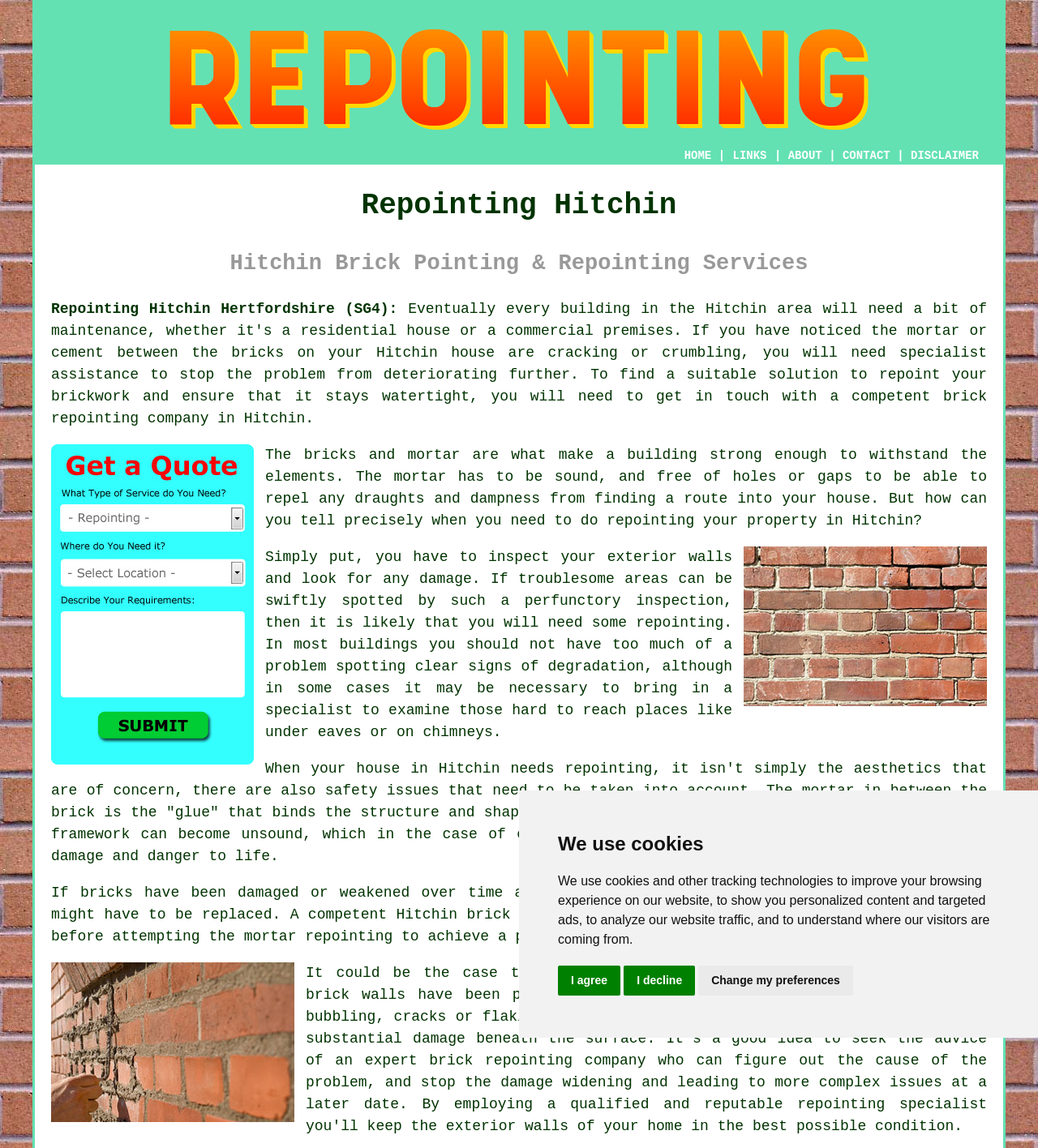Identify the bounding box coordinates of the region that needs to be clicked to carry out this instruction: "Click the HOME link". Provide these coordinates as four float numbers ranging from 0 to 1, i.e., [left, top, right, bottom].

[0.659, 0.13, 0.685, 0.141]